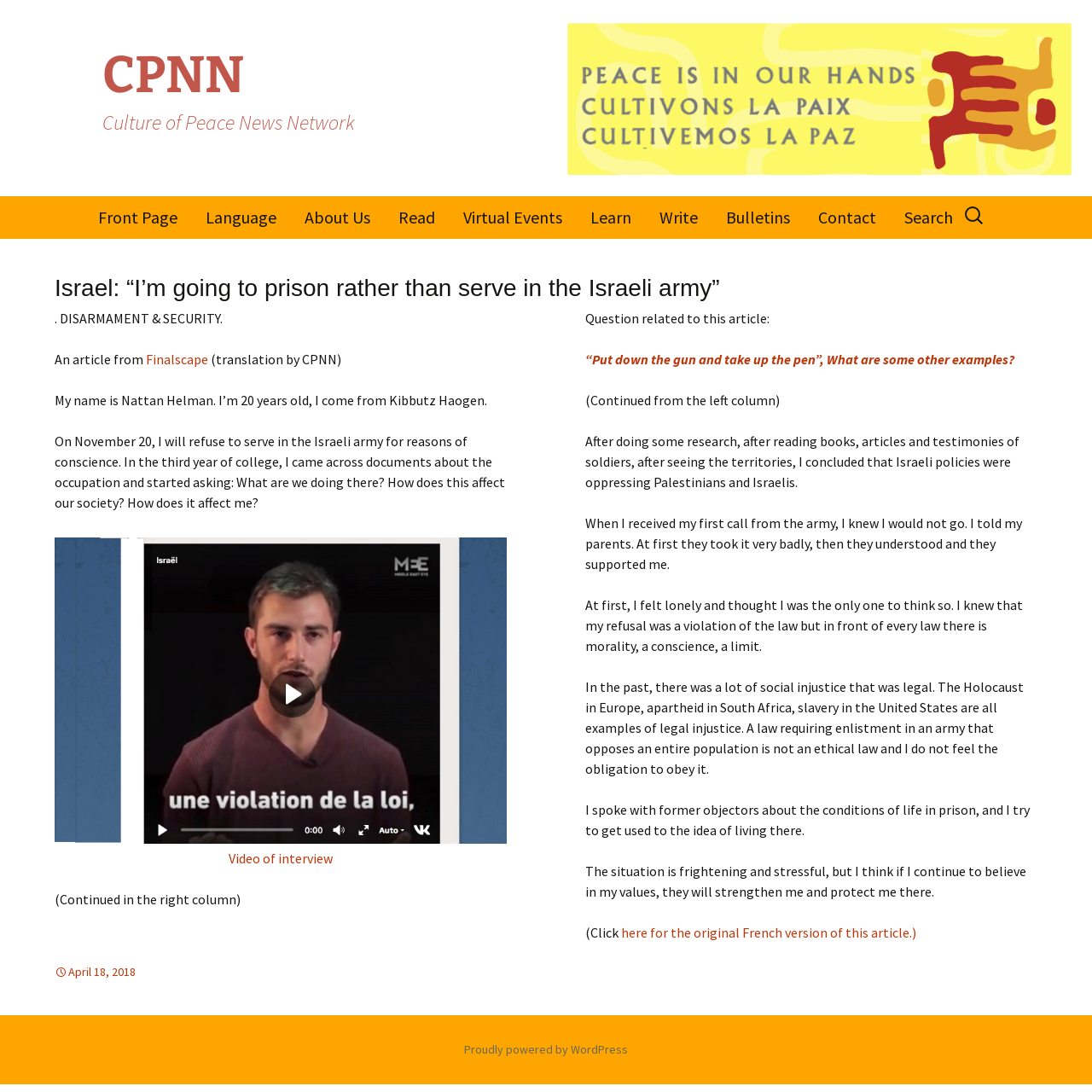What is the language of the original version of the article?
Look at the image and respond to the question as thoroughly as possible.

The article has a link 'here for the original French version of this article.' which indicates that the original version of the article is in French.